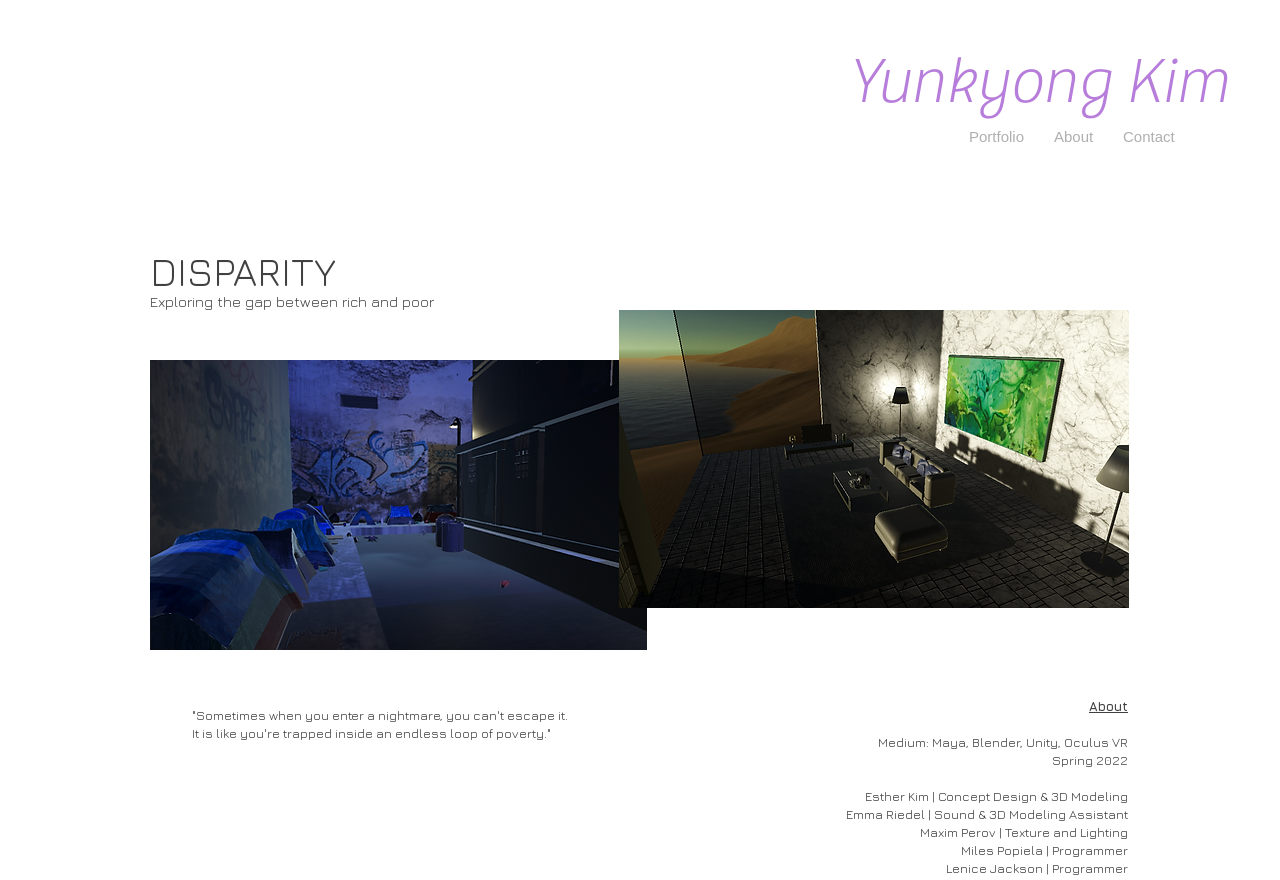Please reply to the following question with a single word or a short phrase:
Who is the sound and 3D modeling assistant?

Emma Riedel